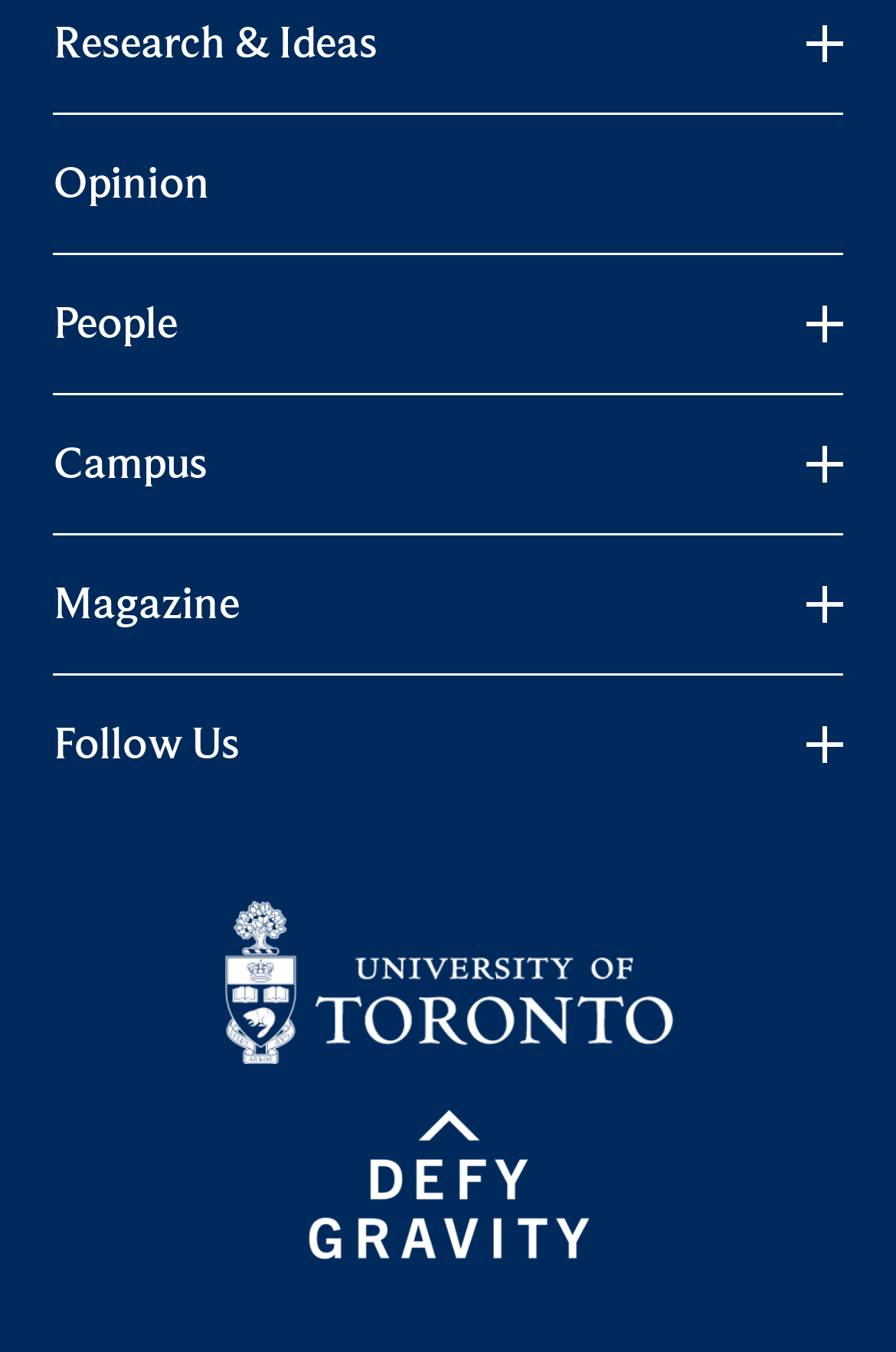Based on the element description "Research & Ideas", predict the bounding box coordinates of the UI element.

[0.06, 0.011, 0.422, 0.052]